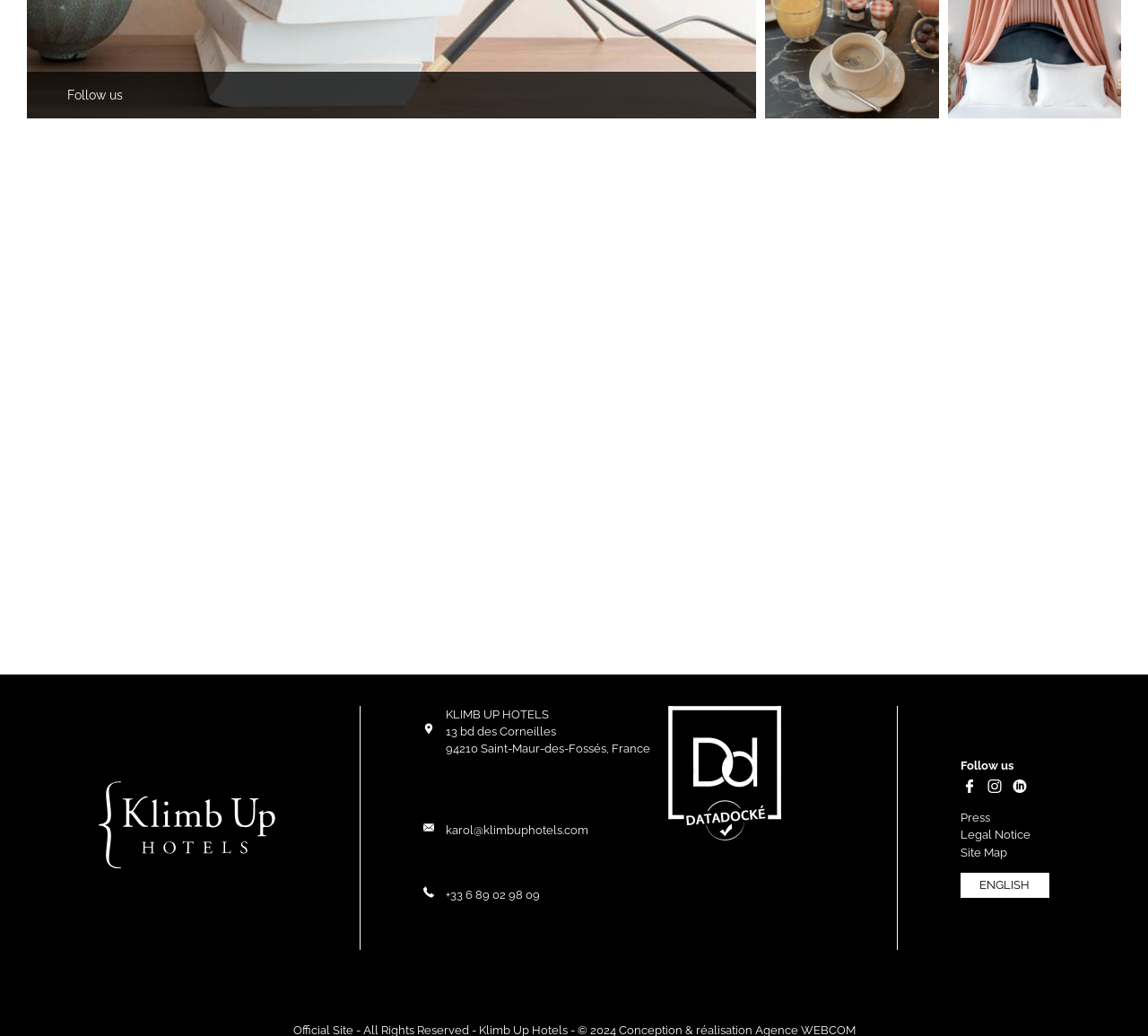Give a one-word or one-phrase response to the question: 
What is the email address of the company?

karol@klimbuphotels.com